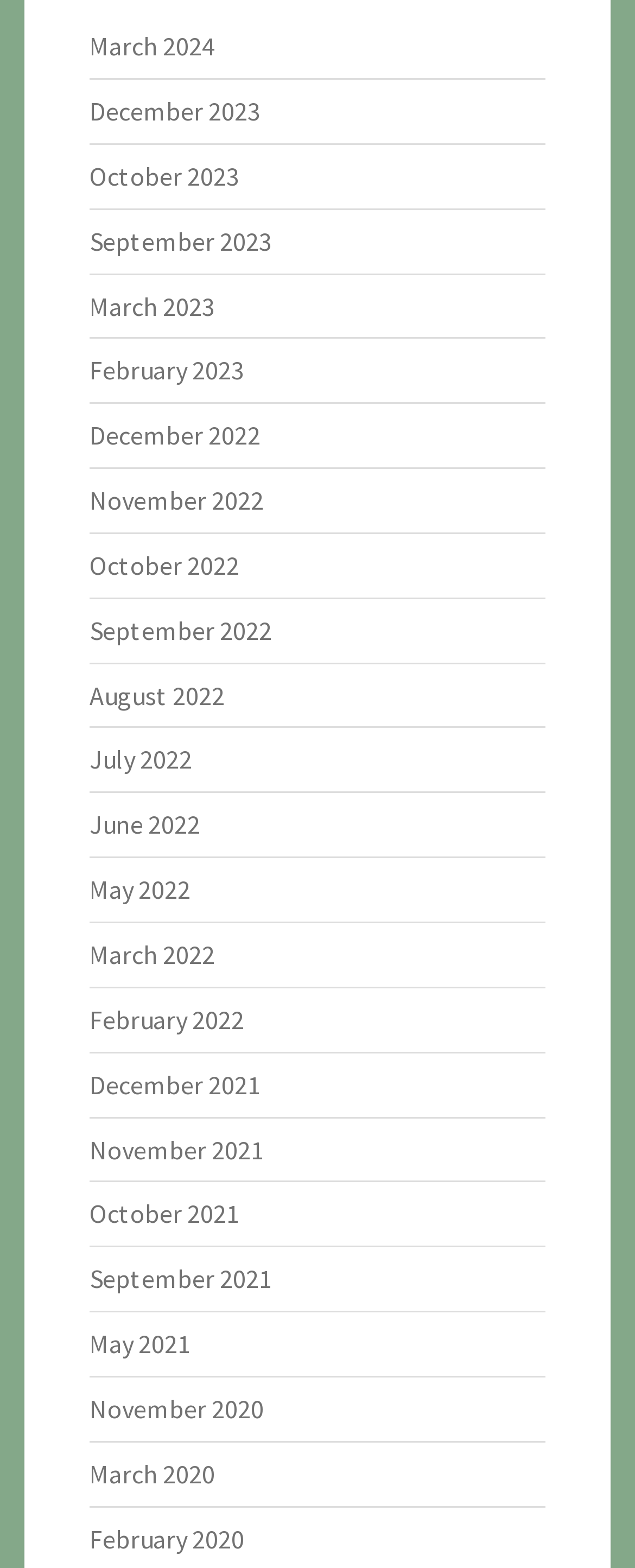Determine the bounding box coordinates of the region I should click to achieve the following instruction: "browse October 2022". Ensure the bounding box coordinates are four float numbers between 0 and 1, i.e., [left, top, right, bottom].

[0.141, 0.35, 0.377, 0.371]